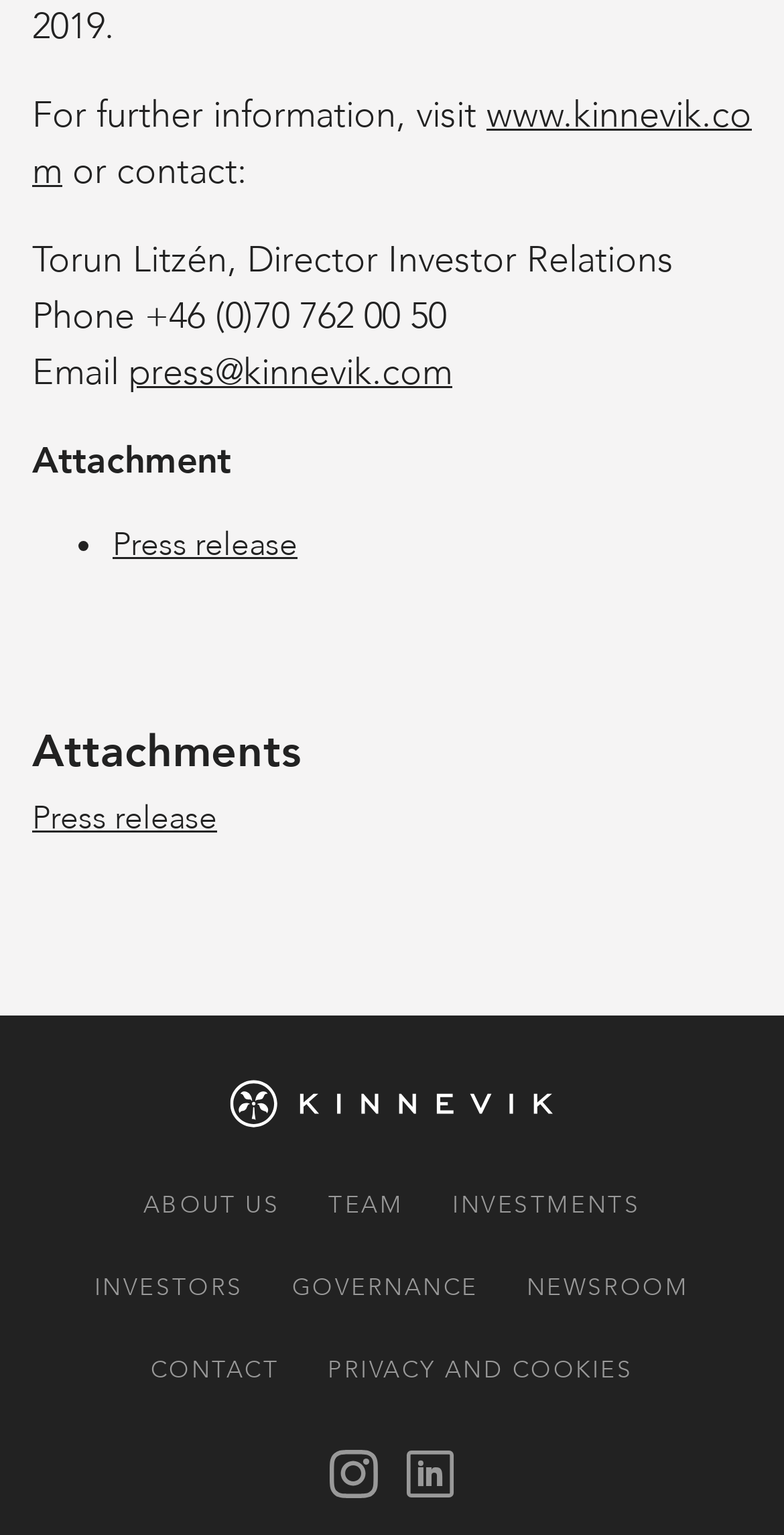Please specify the bounding box coordinates of the clickable region to carry out the following instruction: "follow Kinnevik on Instagram". The coordinates should be four float numbers between 0 and 1, in the format [left, top, right, bottom].

[0.403, 0.952, 0.5, 0.985]